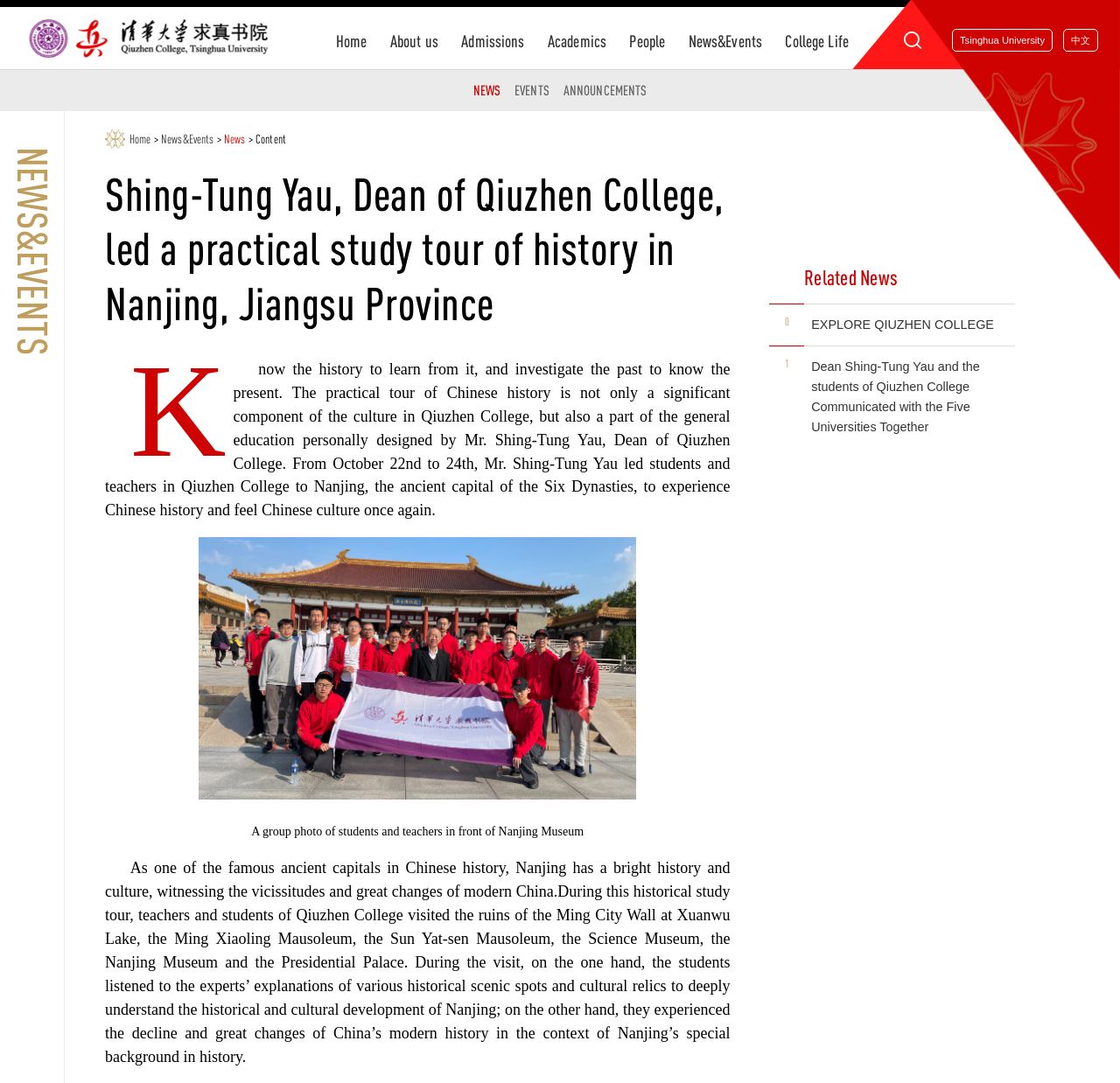Please identify the bounding box coordinates of the area that needs to be clicked to fulfill the following instruction: "Read the news and events."

[0.007, 0.136, 0.051, 0.328]